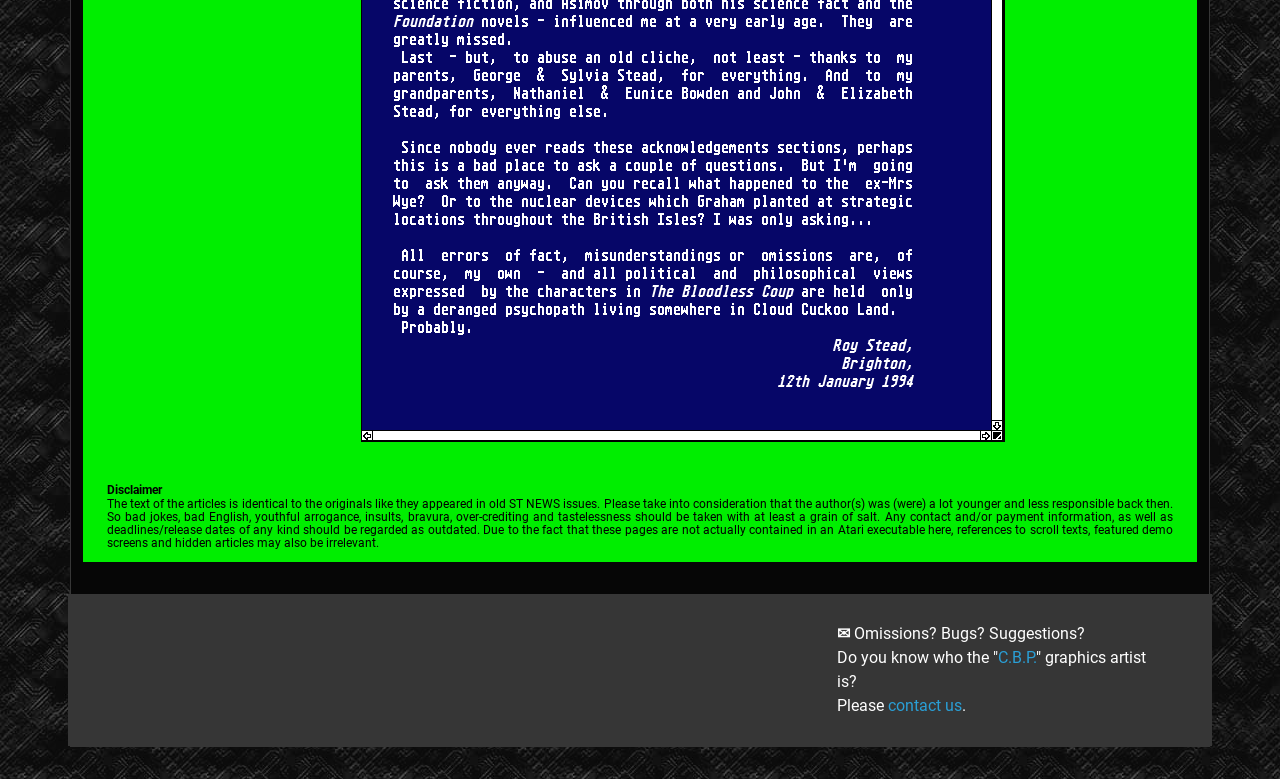Consider the image and give a detailed and elaborate answer to the question: 
Who are the author's parents?

I found the author's parents' names by reading the text at the top of the page, where it says 'thanks to my parents, George & Sylvia Stead, for everything'.